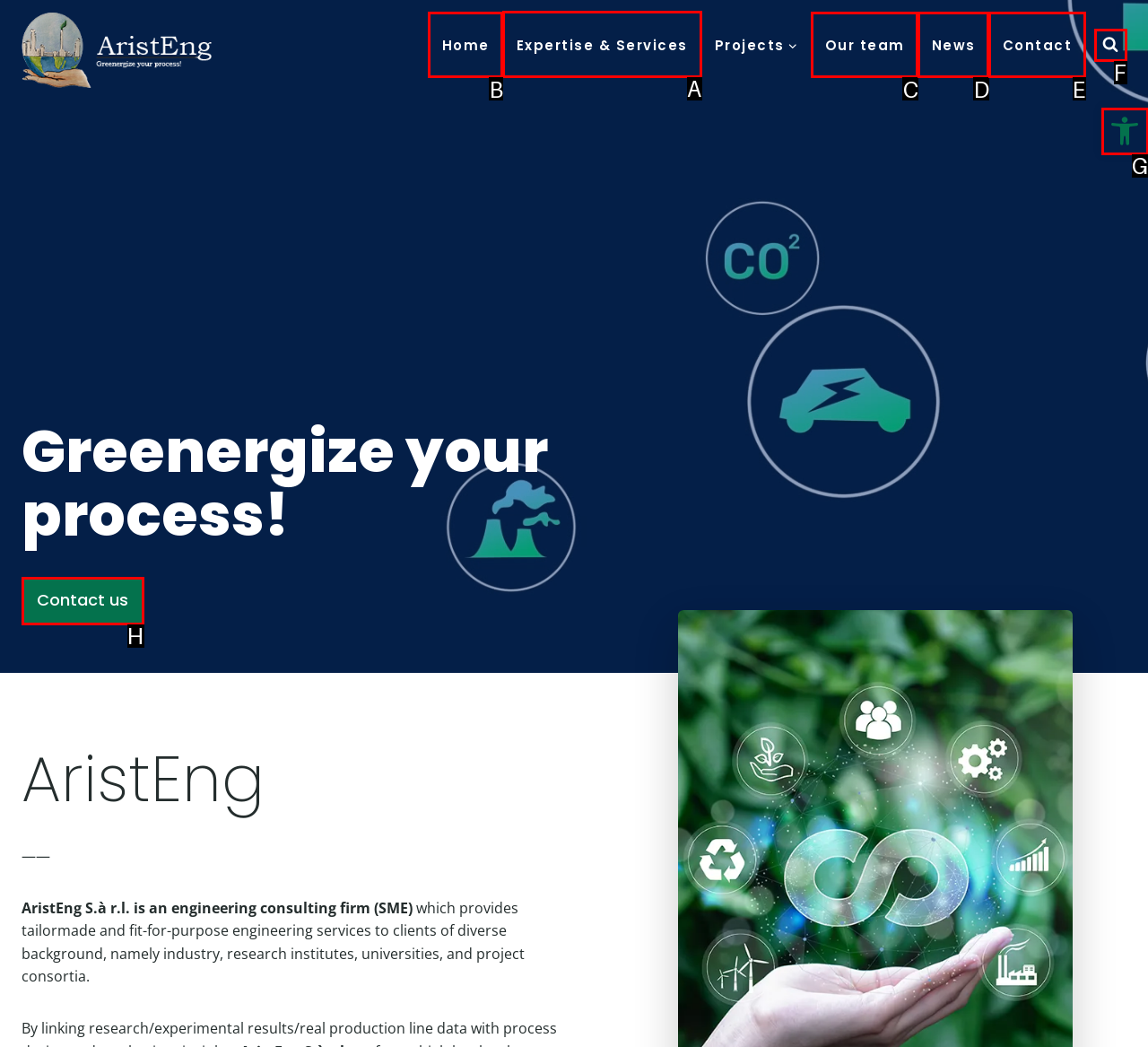Identify the letter of the UI element needed to carry out the task: Explore expertise and services
Reply with the letter of the chosen option.

A